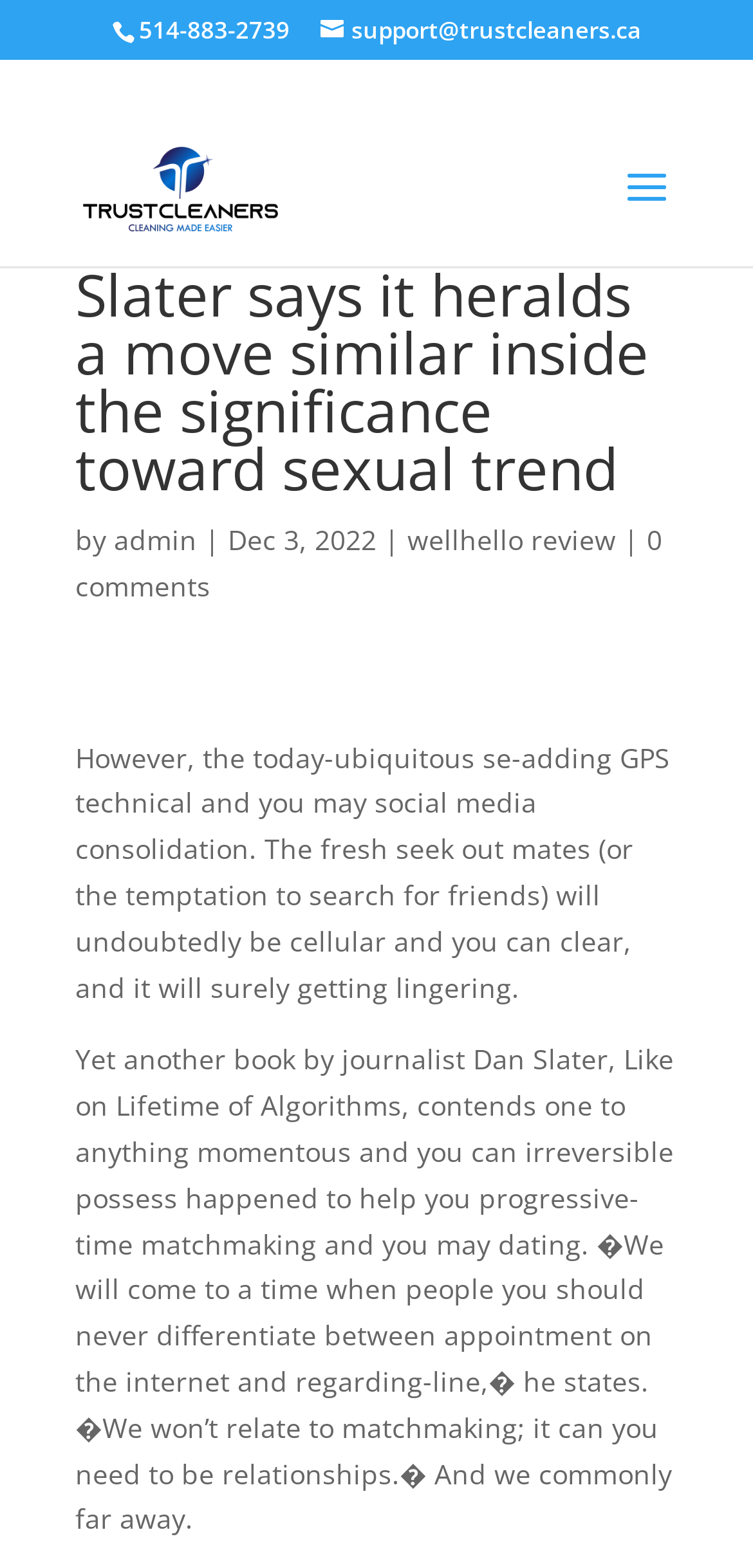Respond to the question below with a single word or phrase:
What is the topic of the article?

modern-time dating and relationships